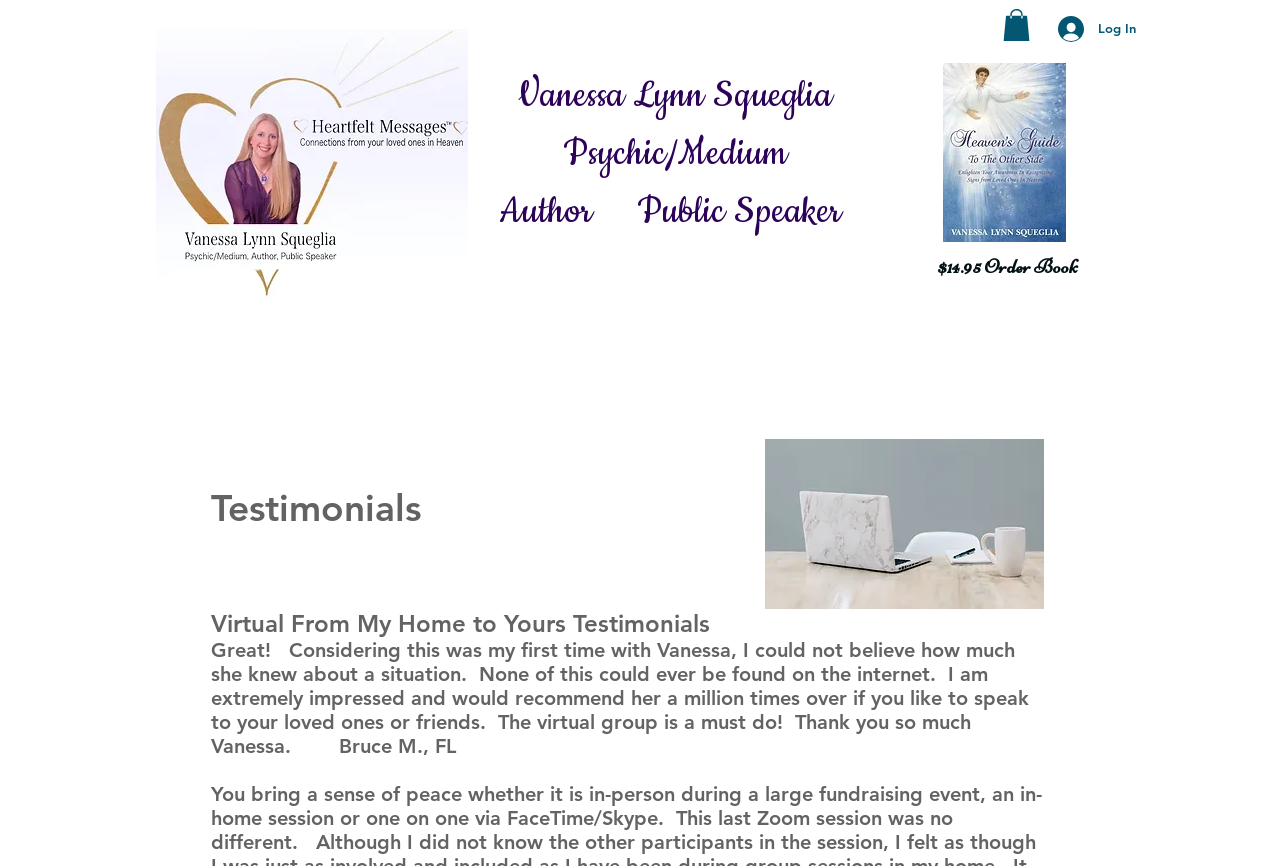Locate the heading on the webpage and return its text.

Vanessa Lynn Squeglia Psychic/Medium
Author     Public Speaker 